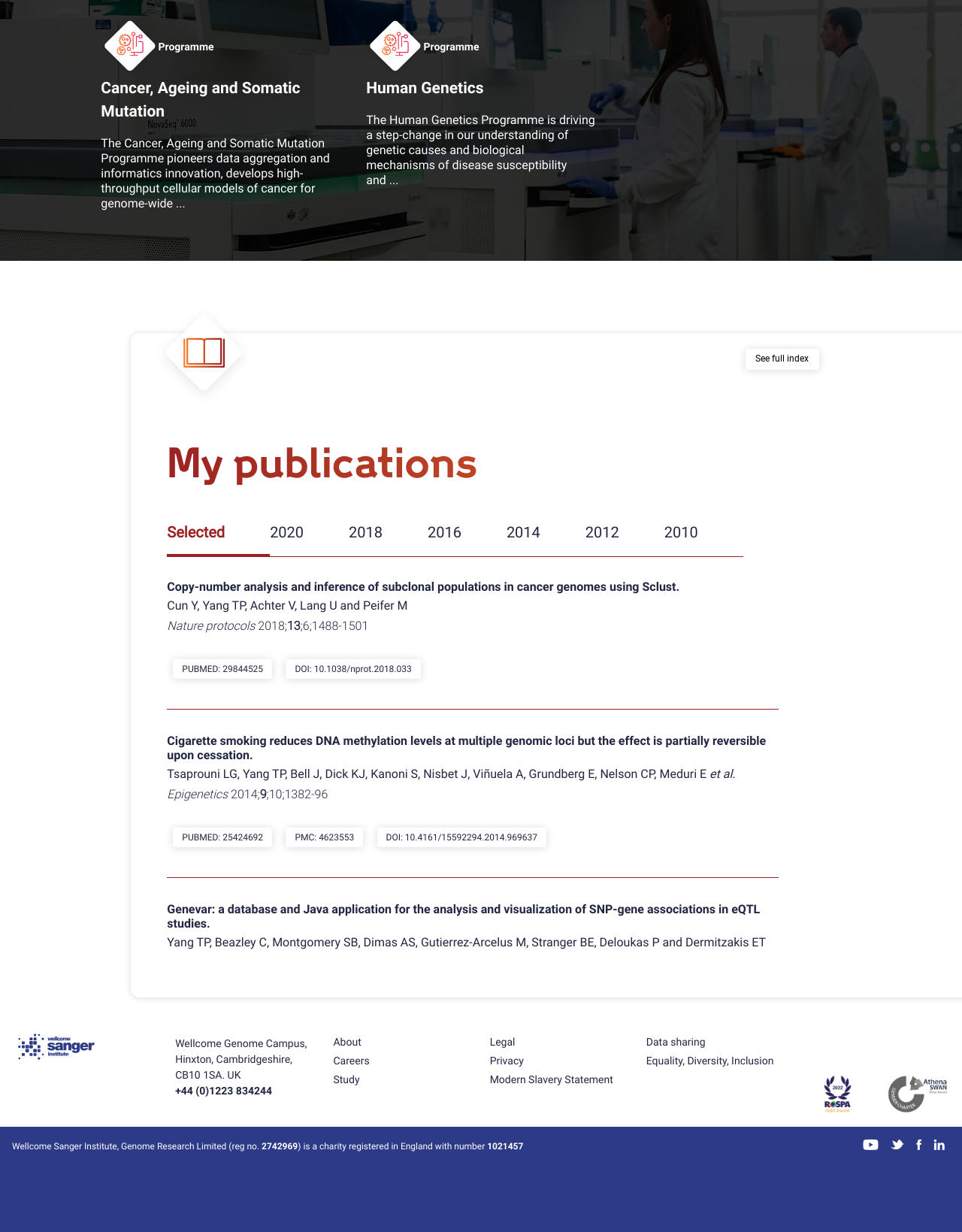Please find the bounding box coordinates of the clickable region needed to complete the following instruction: "Follow the 'PUBMED: 25424692' link". The bounding box coordinates must consist of four float numbers between 0 and 1, i.e., [left, top, right, bottom].

[0.18, 0.672, 0.283, 0.688]